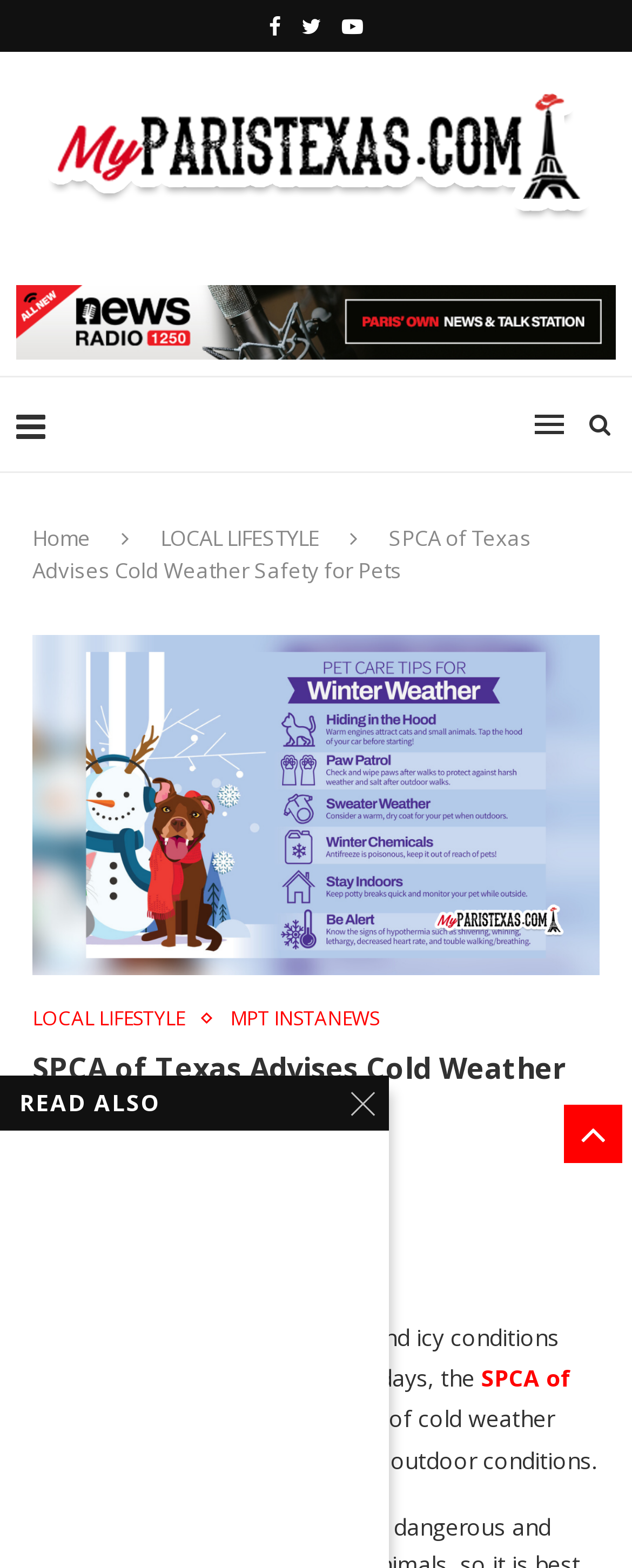Please find the bounding box coordinates of the element that must be clicked to perform the given instruction: "Visit the SPCA of Texas website". The coordinates should be four float numbers from 0 to 1, i.e., [left, top, right, bottom].

[0.051, 0.869, 0.905, 0.915]